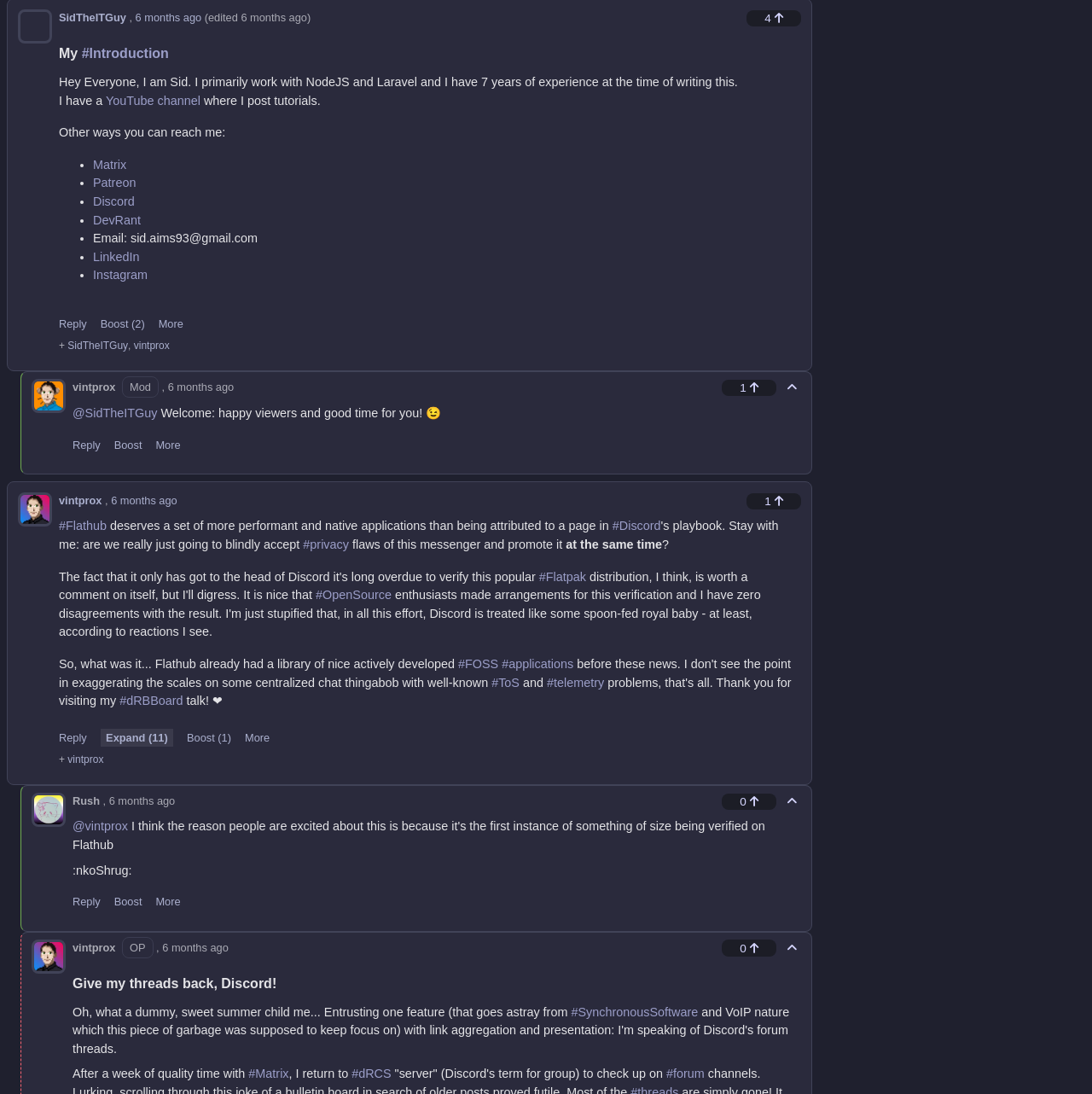Who is the author of the introduction?
Refer to the image and provide a concise answer in one word or phrase.

SidTheITGuy